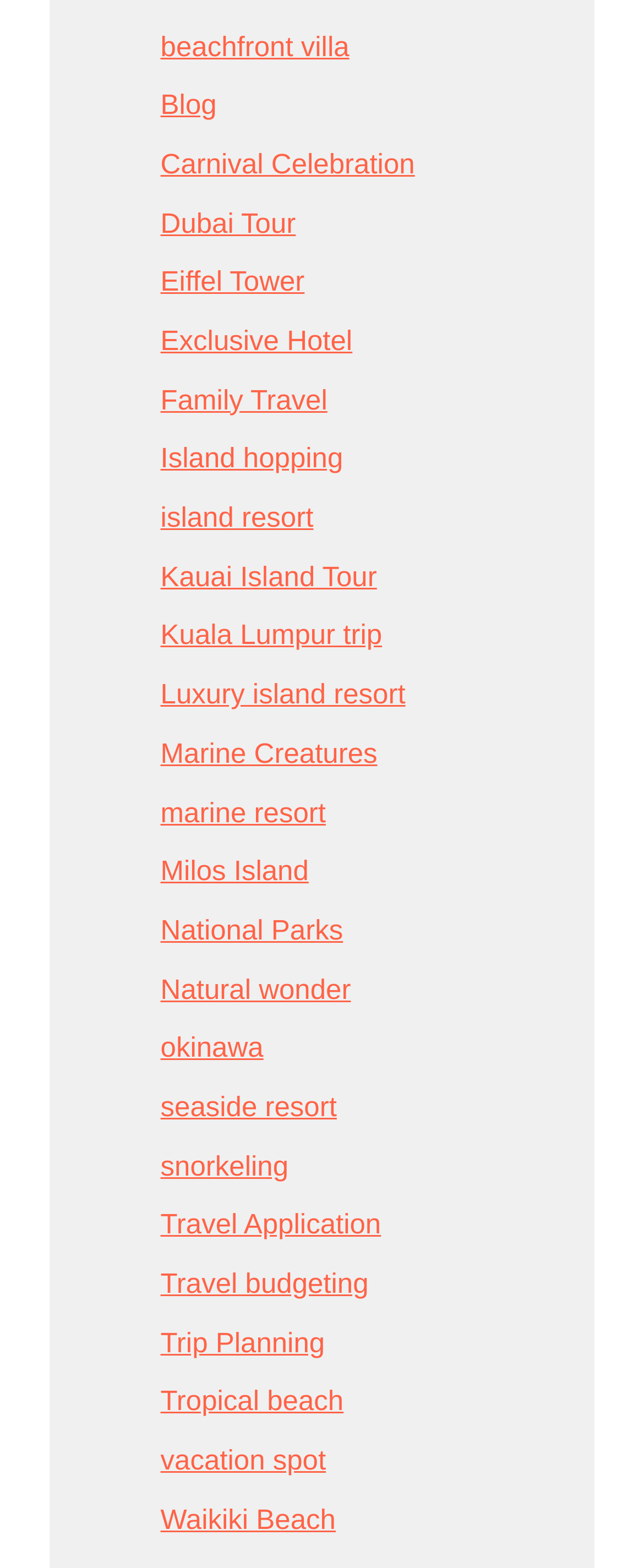Determine the bounding box coordinates for the HTML element described here: "seaside resort".

[0.249, 0.696, 0.523, 0.716]